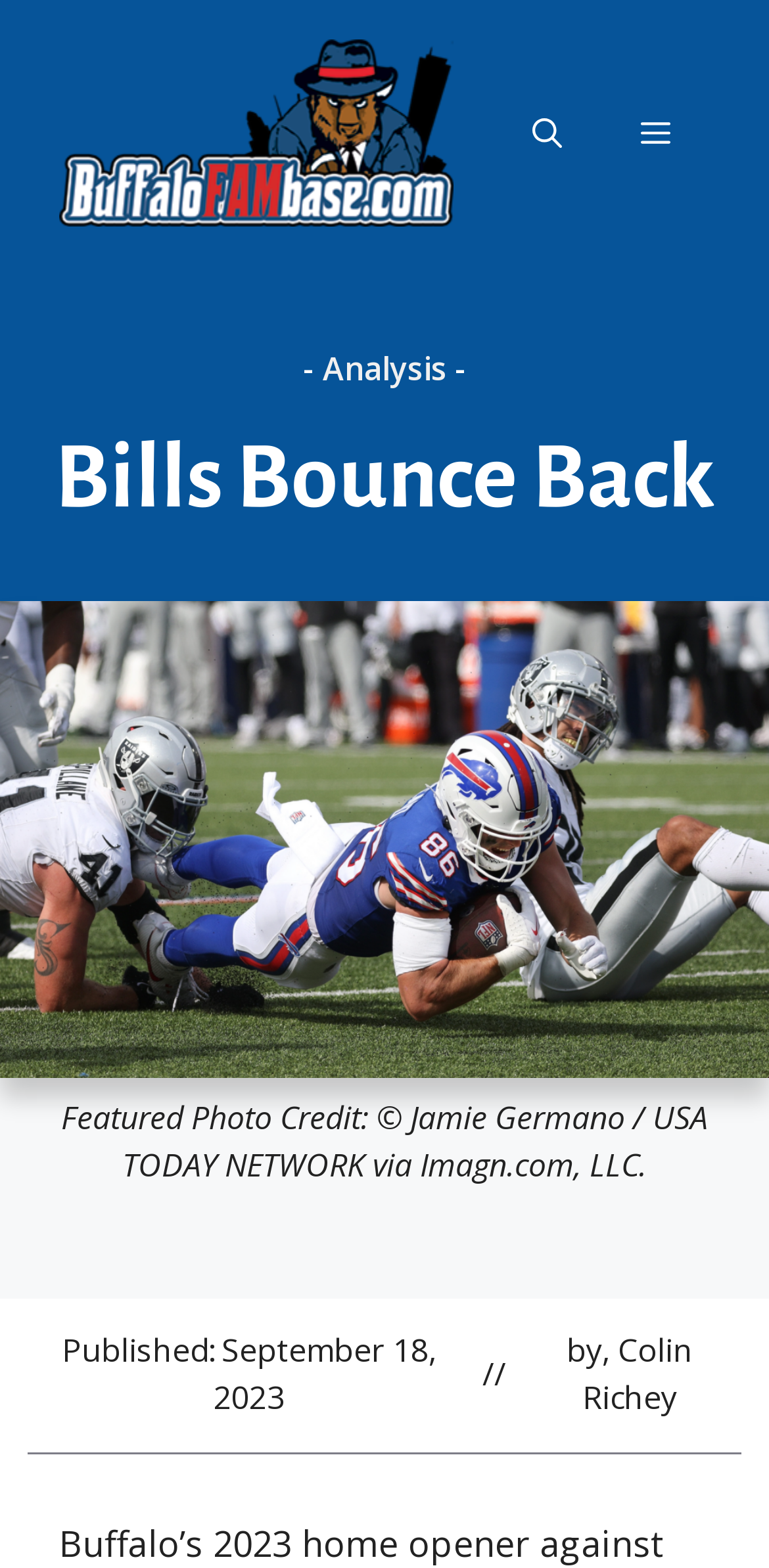Can you give a comprehensive explanation to the question given the content of the image?
What is the category of the article?

The category of the article is mentioned as a link on the webpage, 'Analysis', which suggests that the article is an analysis of the Bills' game.